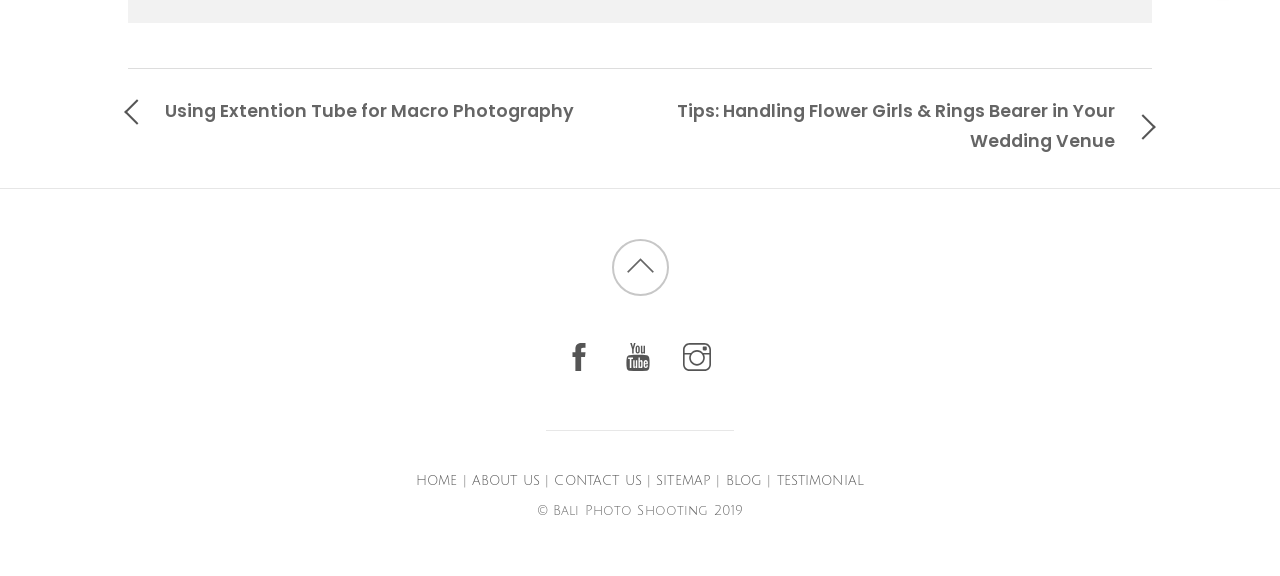Please provide the bounding box coordinates for the element that needs to be clicked to perform the following instruction: "Contact us". The coordinates should be given as four float numbers between 0 and 1, i.e., [left, top, right, bottom].

[0.433, 0.821, 0.501, 0.847]